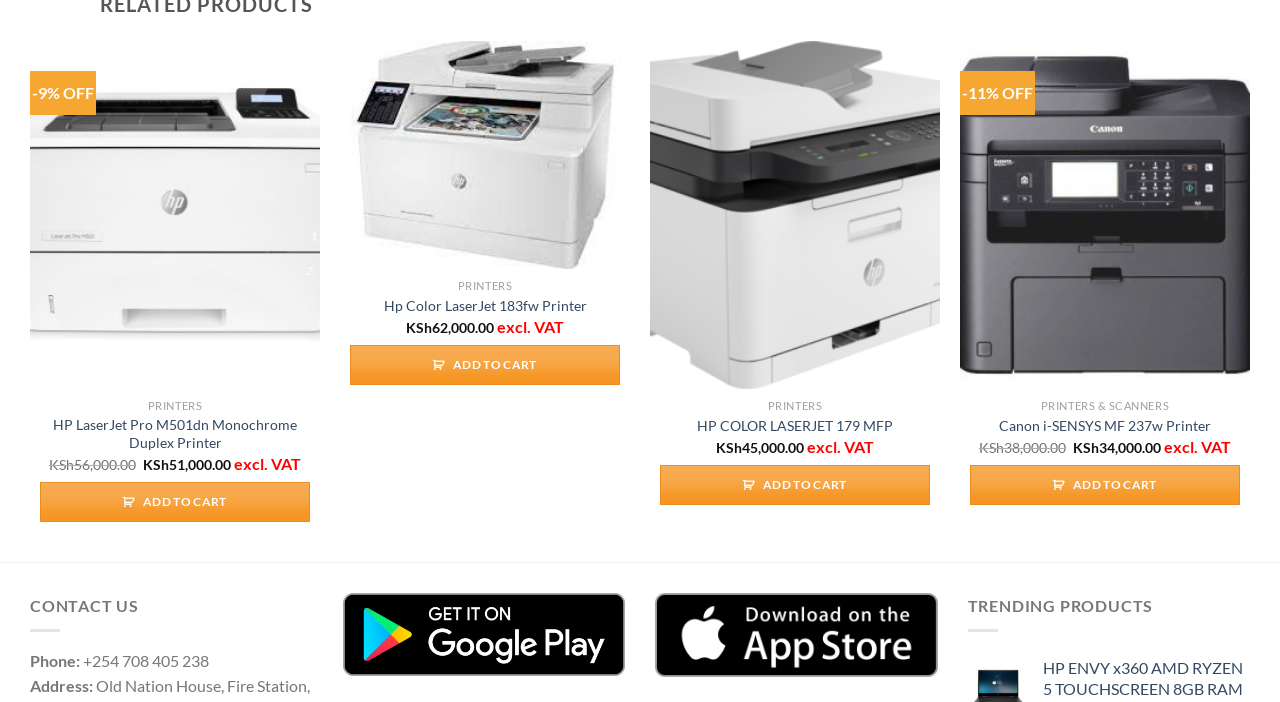Find the bounding box of the element with the following description: "HP COLOR LASERJET 179 MFP". The coordinates must be four float numbers between 0 and 1, formatted as [left, top, right, bottom].

[0.545, 0.594, 0.698, 0.621]